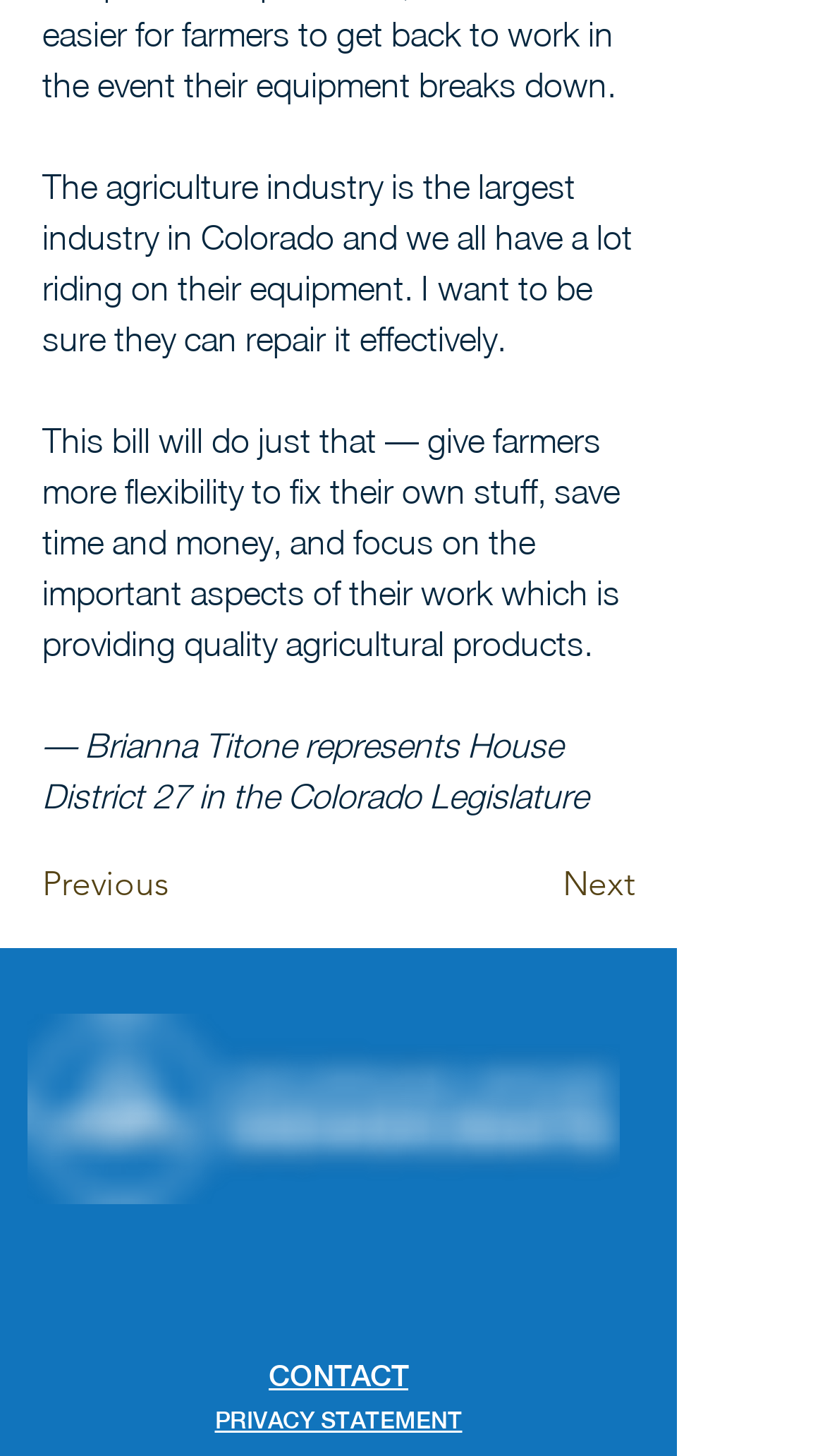Refer to the screenshot and answer the following question in detail:
What is the topic of the webpage?

I inferred this by reading the text at the top of the webpage which mentions the agriculture industry and its importance in Colorado, and also by understanding the context of the bill mentioned.